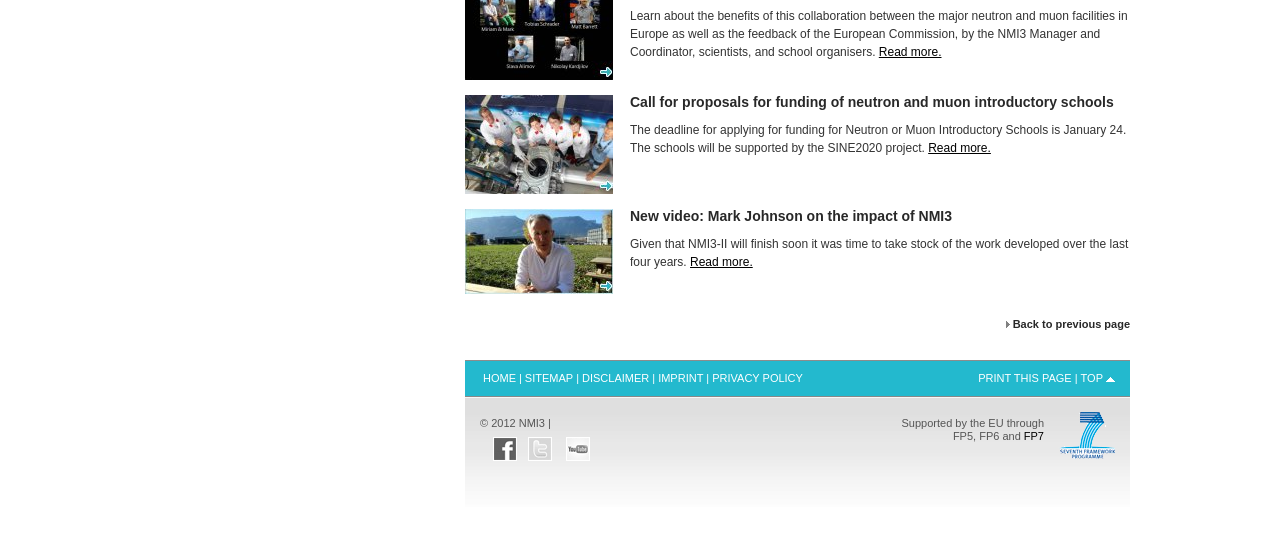Please provide a one-word or short phrase answer to the question:
What is the purpose of NMI3?

Collaboration between neutron and muon facilities